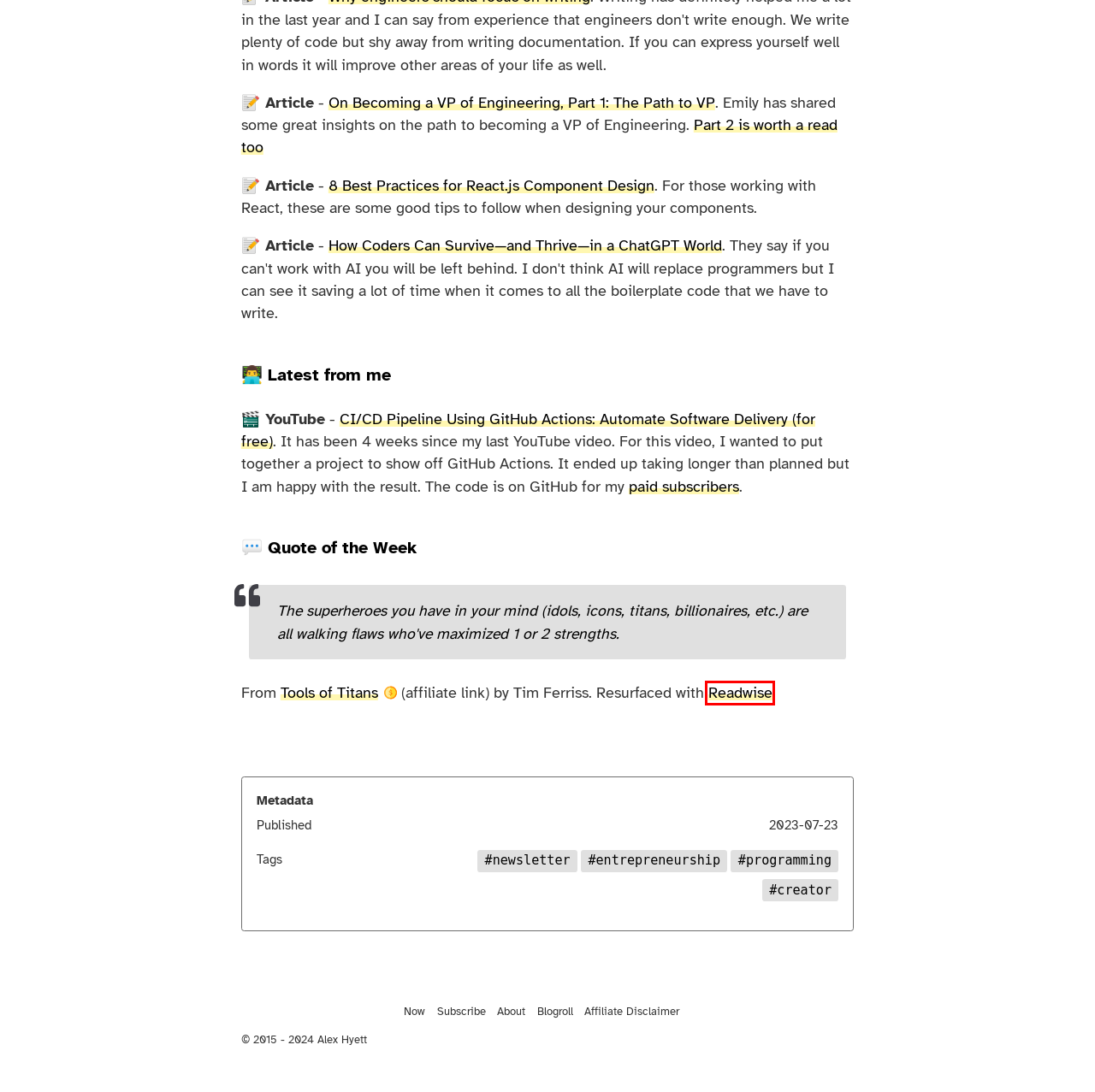Inspect the screenshot of a webpage with a red rectangle bounding box. Identify the webpage description that best corresponds to the new webpage after clicking the element inside the bounding box. Here are the candidates:
A. United Kingdom Inflation Rate
B. Readwise
C. Quarterly development of mortgage rates UK 2000-2024 | Statista
D. 🪧 Erm ... well this is embarrassing, what you are looking for is not here. | Alex Hyett
E. Taking a Creative Sabbatical as a Software Engineer | Alex Hyett
F. 8 Best Practices for React.js Component Design - DEV Community
G. On Becoming a VP of Engineering, Part 2: Doing the Job | Honeycomb
H. On Becoming a VP of Engineering, Part 1: The Path to VP | Honeycomb

B